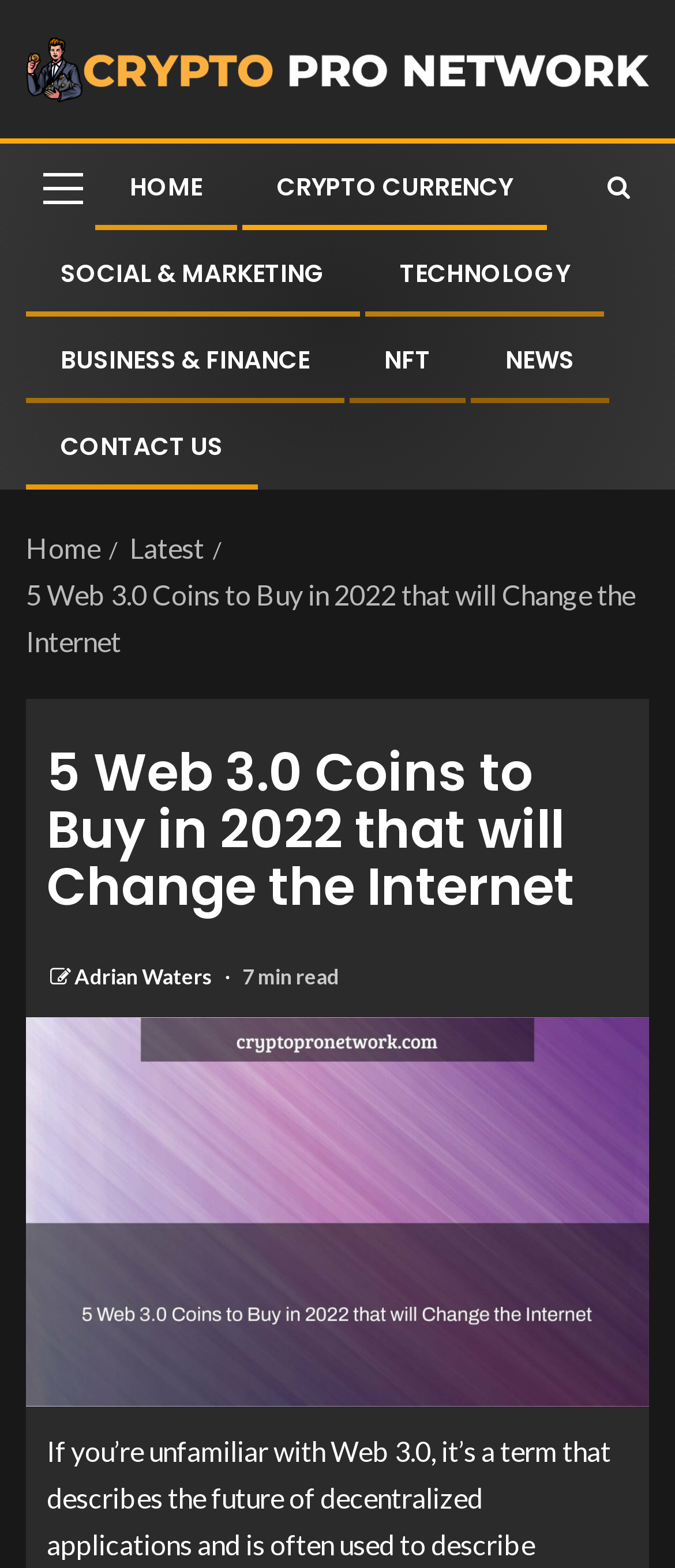Locate the bounding box coordinates of the element you need to click to accomplish the task described by this instruction: "read about crypto currency".

[0.41, 0.108, 0.759, 0.13]